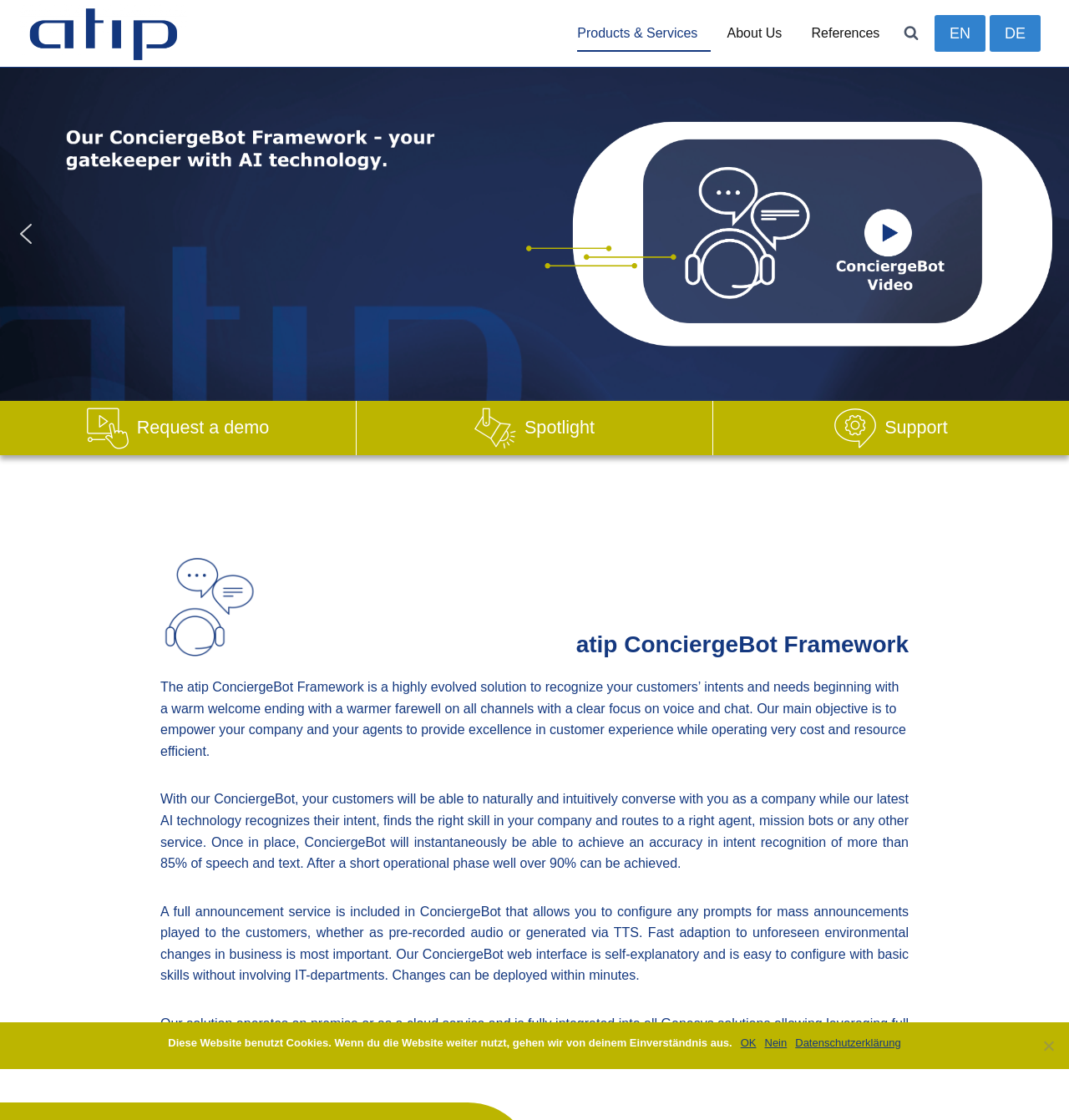Locate the bounding box coordinates of the element I should click to achieve the following instruction: "Switch to English language".

[0.874, 0.014, 0.922, 0.046]